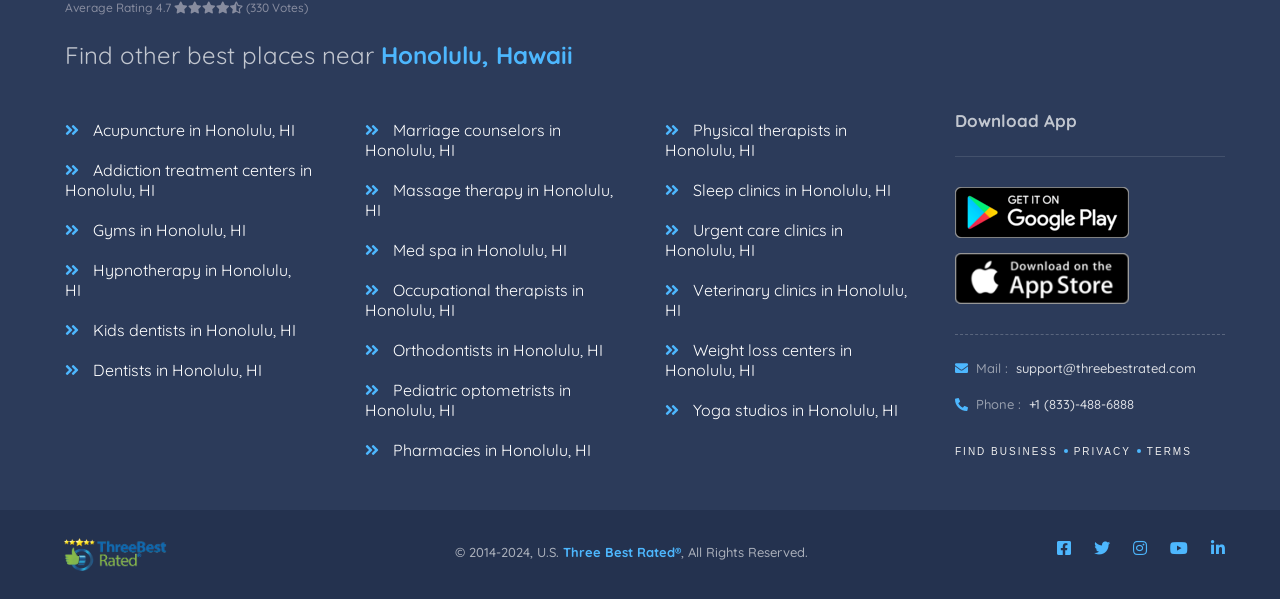Please specify the bounding box coordinates of the clickable region to carry out the following instruction: "Find business listings". The coordinates should be four float numbers between 0 and 1, in the format [left, top, right, bottom].

[0.746, 0.744, 0.826, 0.762]